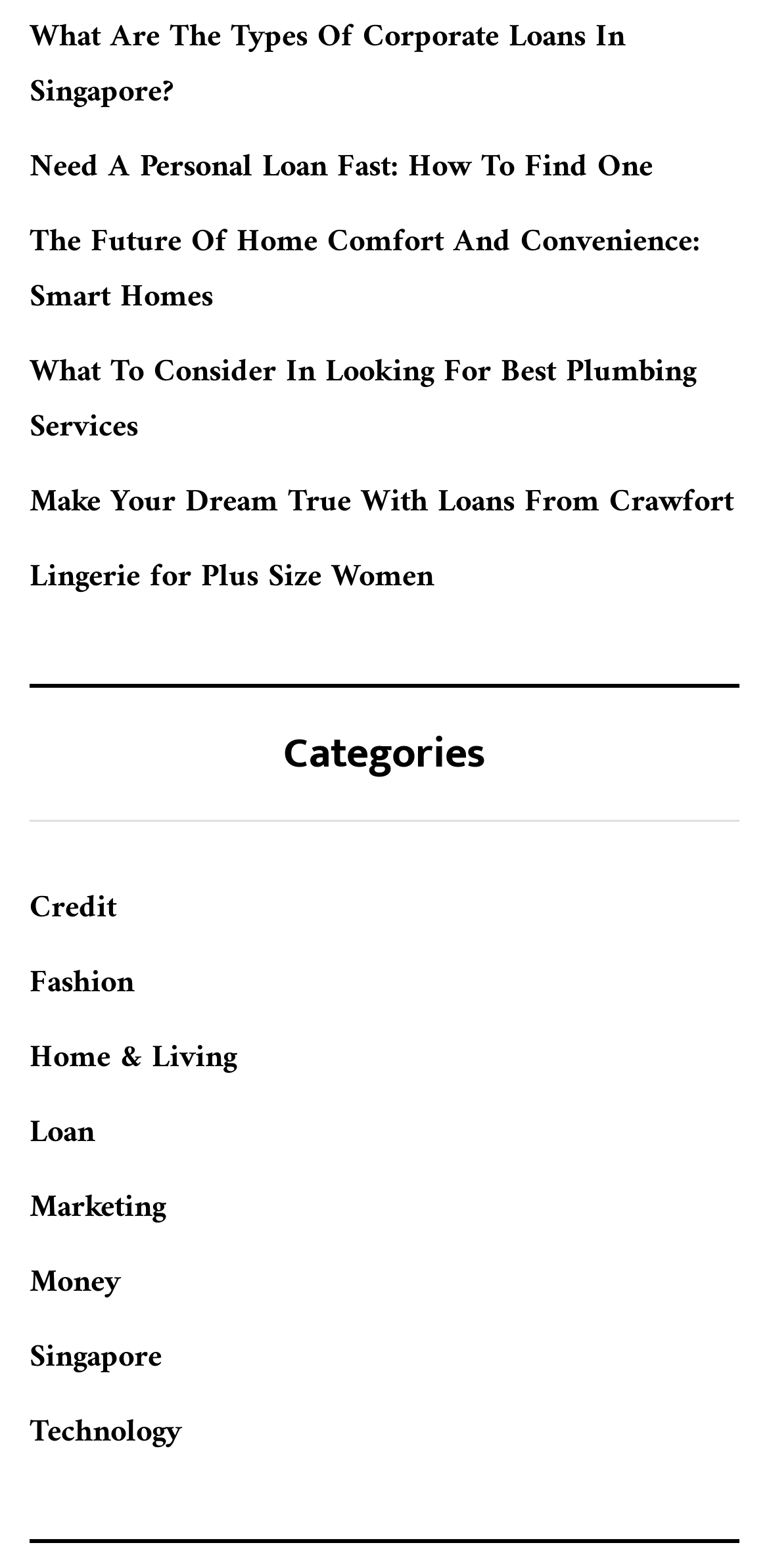Provide your answer to the question using just one word or phrase: What is the topic of the first link on this webpage?

Corporate Loans in Singapore